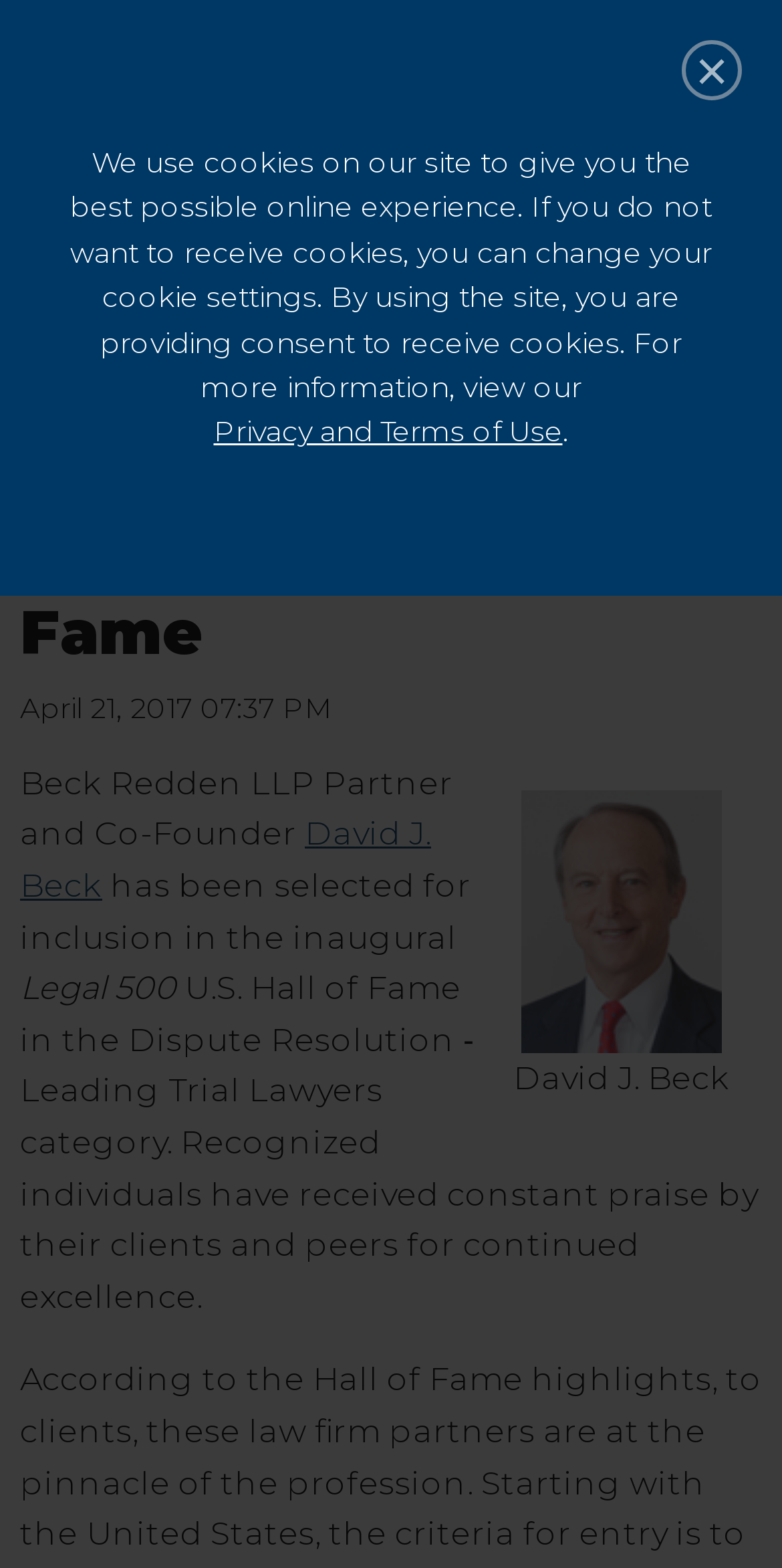Please find the bounding box for the following UI element description. Provide the coordinates in (top-left x, top-left y, bottom-right x, bottom-right y) format, with values between 0 and 1: Inside/Outside Counsel Relationship Survey

[0.0, 0.704, 1.0, 0.753]